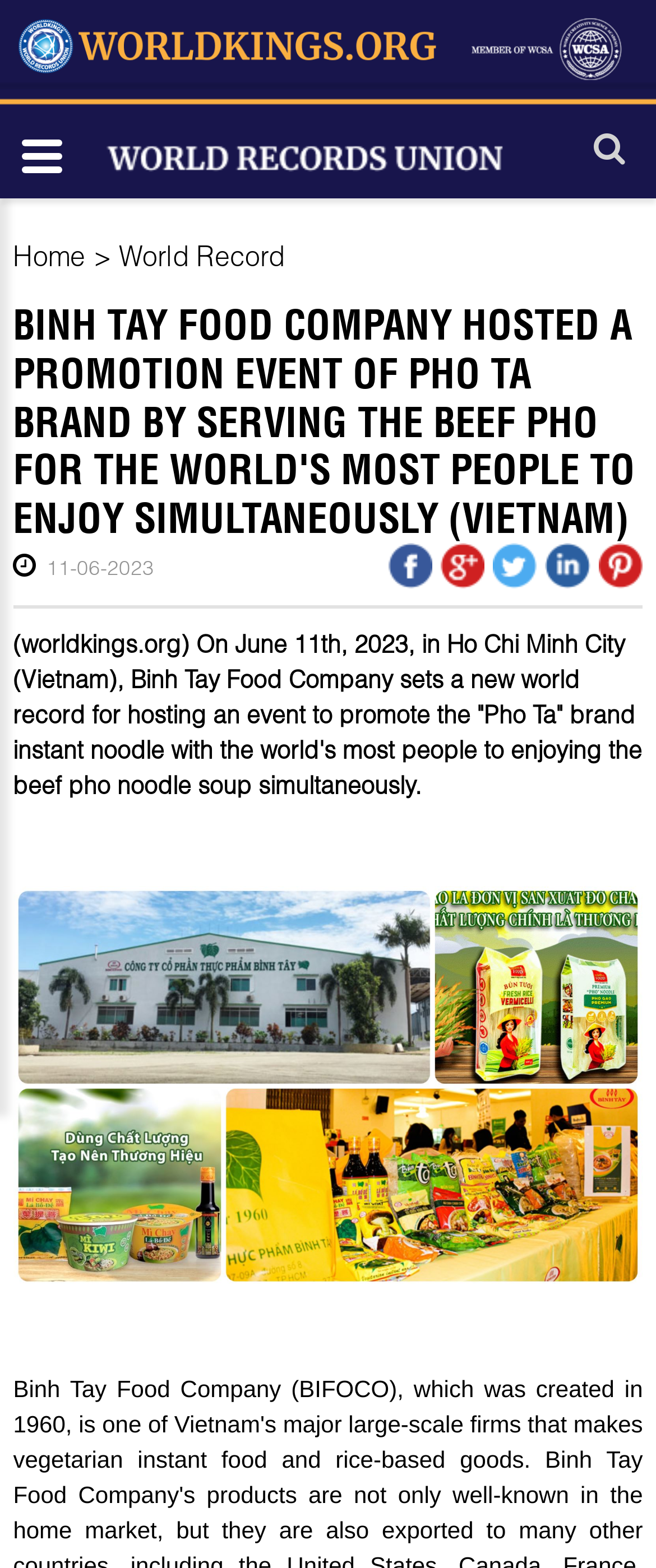Identify the bounding box coordinates for the UI element described as follows: Home. Use the format (top-left x, top-left y, bottom-right x, bottom-right y) and ensure all values are floating point numbers between 0 and 1.

[0.02, 0.152, 0.13, 0.173]